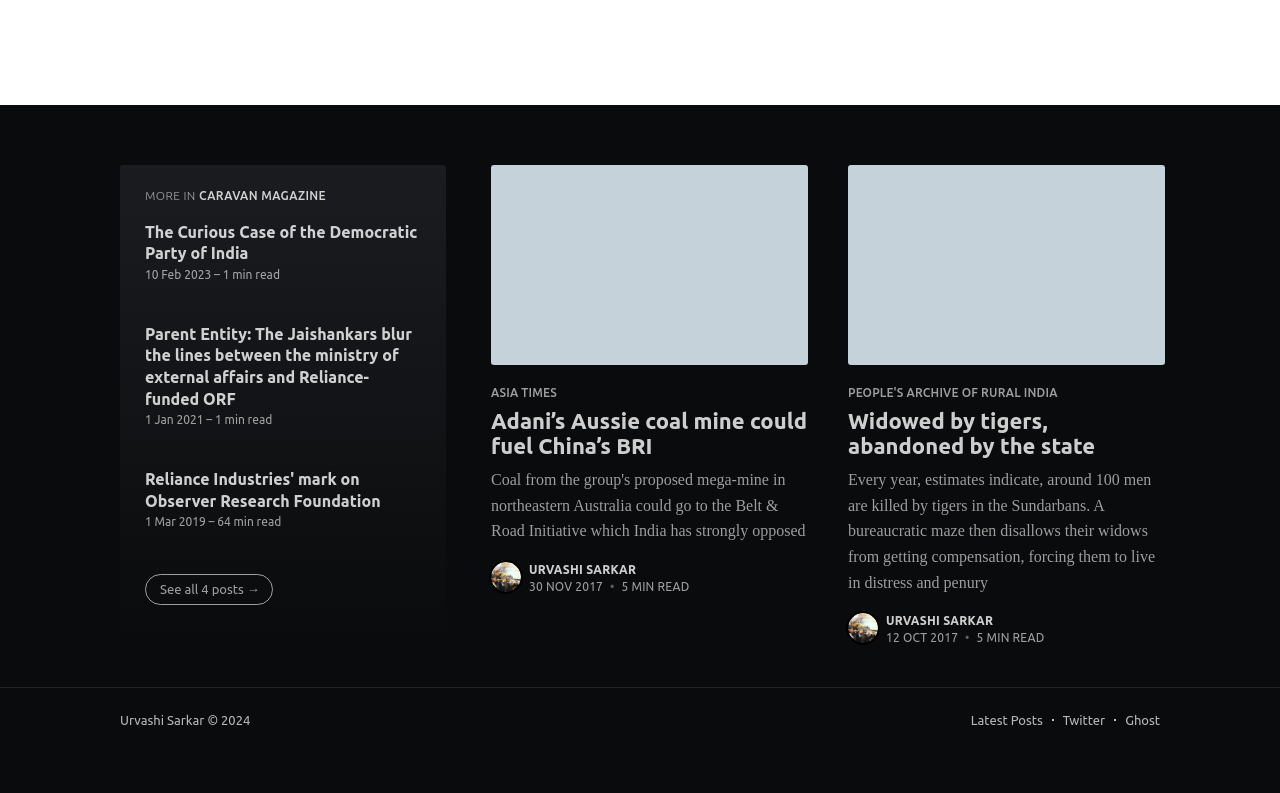From the element description parent_node: ASIA TIMES, predict the bounding box coordinates of the UI element. The coordinates must be specified in the format (top-left x, top-left y, bottom-right x, bottom-right y) and should be within the 0 to 1 range.

[0.384, 0.208, 0.631, 0.46]